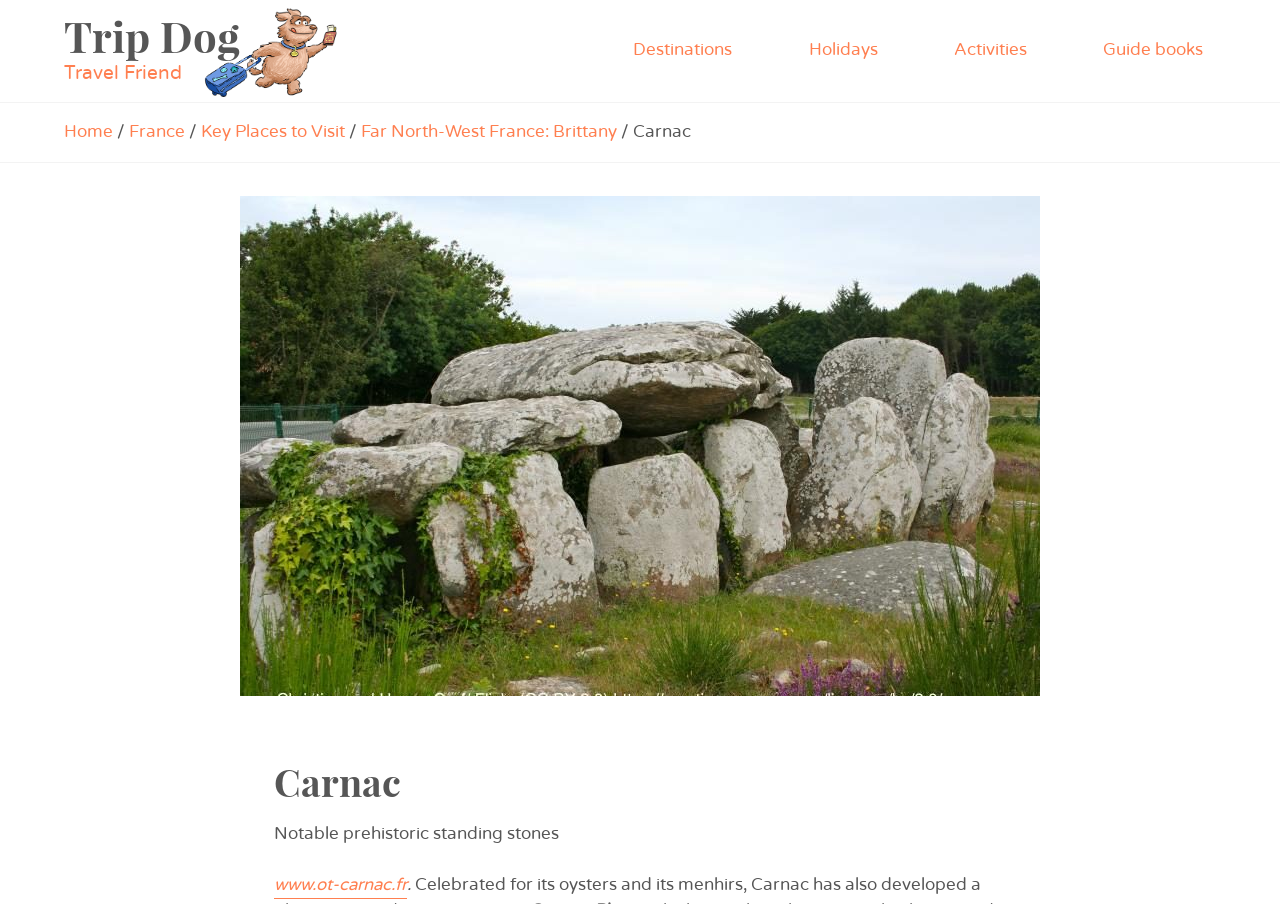What is the name of the travel company?
Using the information presented in the image, please offer a detailed response to the question.

I found the answer by looking at the link 'Trip Dog Travel Friend Trip Dog - Travel Friend' and the image 'Trip Dog - Travel Friend' which suggests that Trip Dog is a travel company.